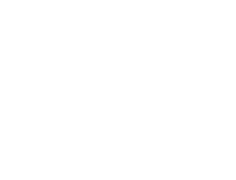What design elements does the logo embody?
Please provide a detailed and comprehensive answer to the question.

The stylized logo or graphic associated with Brand Minds captures attention with a design that embodies creativity and innovation, indicating that the organization or event values these principles.